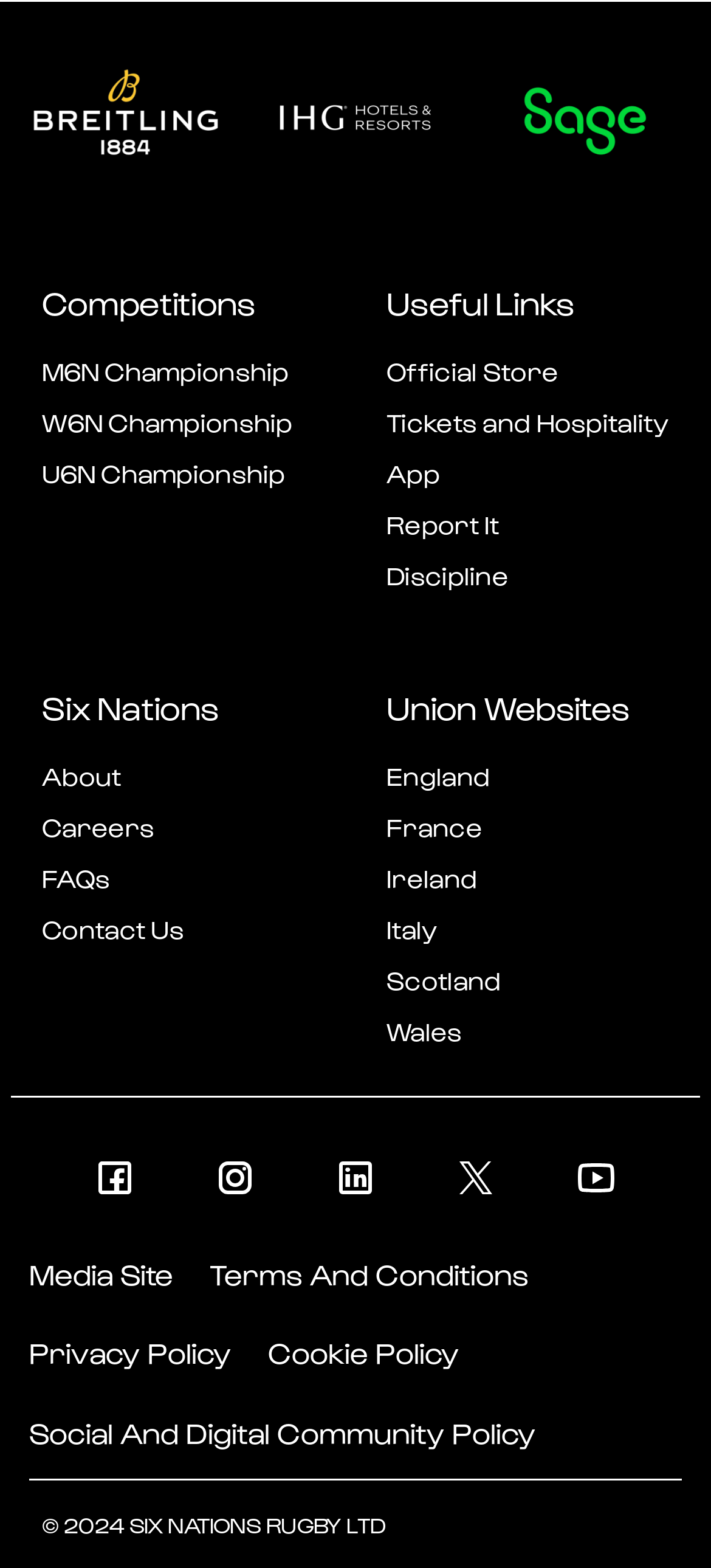Please answer the following query using a single word or phrase: 
What social media platforms are linked?

Facebook, Instagram, LinkedIn, YouTube